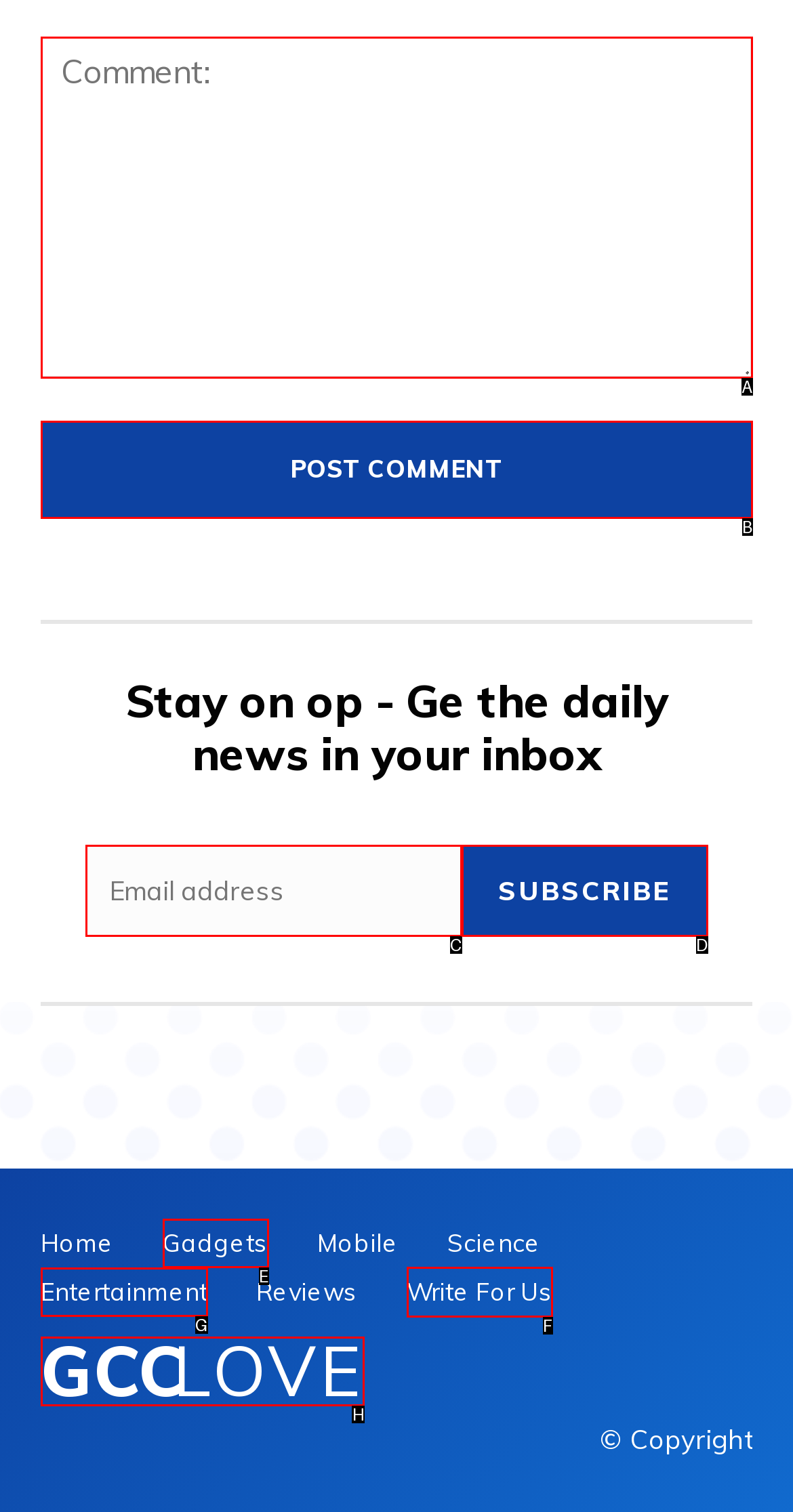For the task: Write for us, identify the HTML element to click.
Provide the letter corresponding to the right choice from the given options.

F